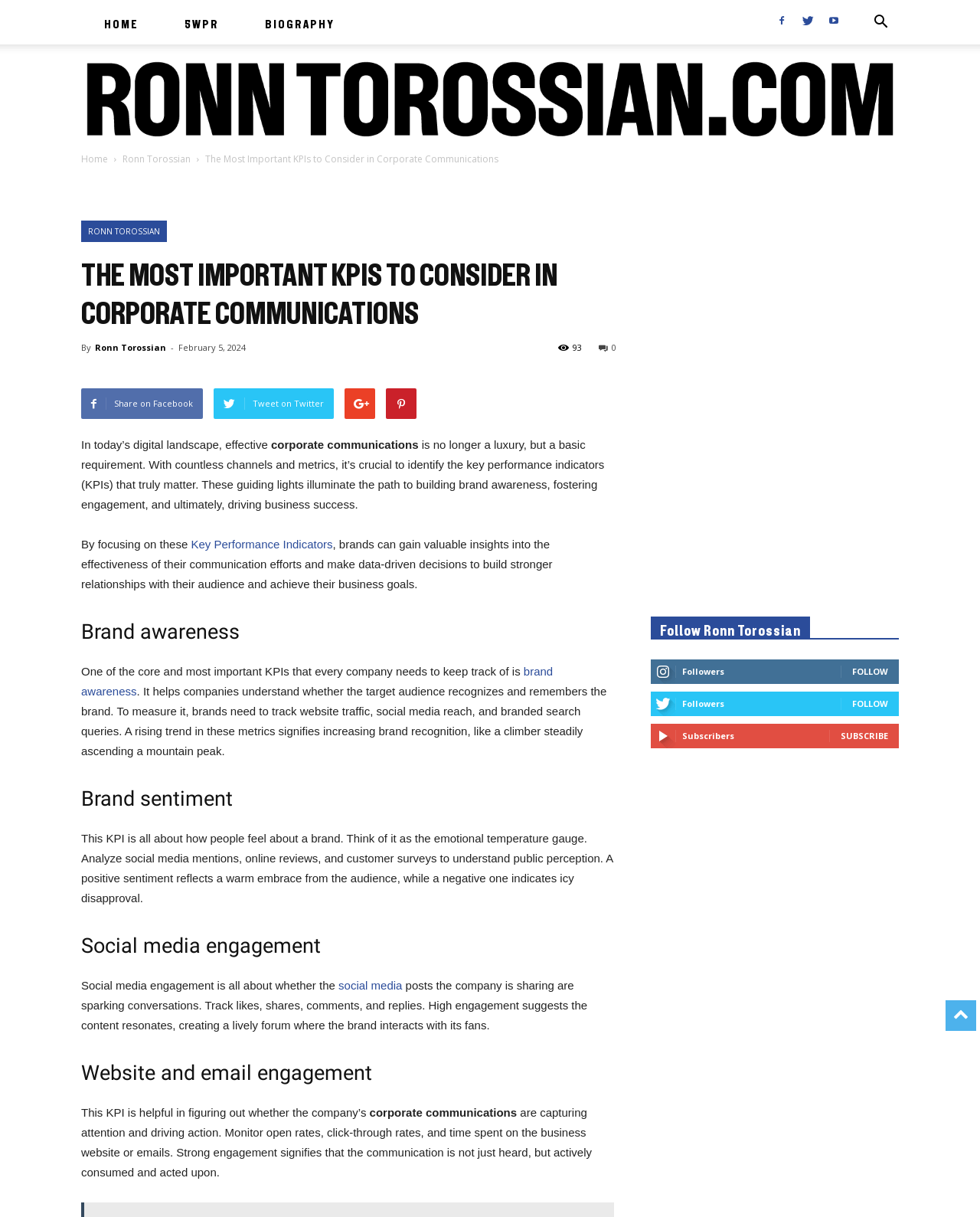Determine the bounding box coordinates of the clickable region to follow the instruction: "Follow Ronn Torossian".

[0.87, 0.547, 0.906, 0.556]